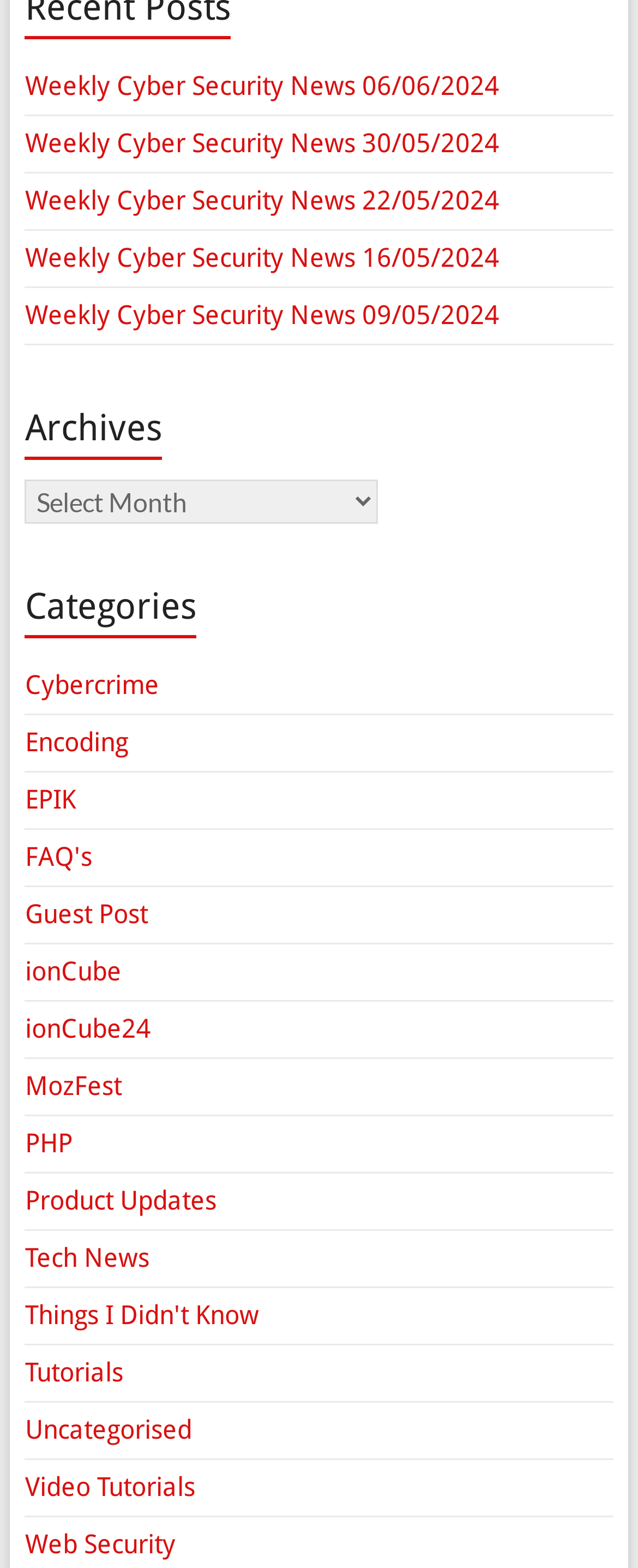How many categories are listed on the webpage?
Please respond to the question thoroughly and include all relevant details.

The categories are listed under the 'Categories' heading, and there are 14 links listed, including 'Cybercrime', 'Encoding', 'EPIK', and so on.